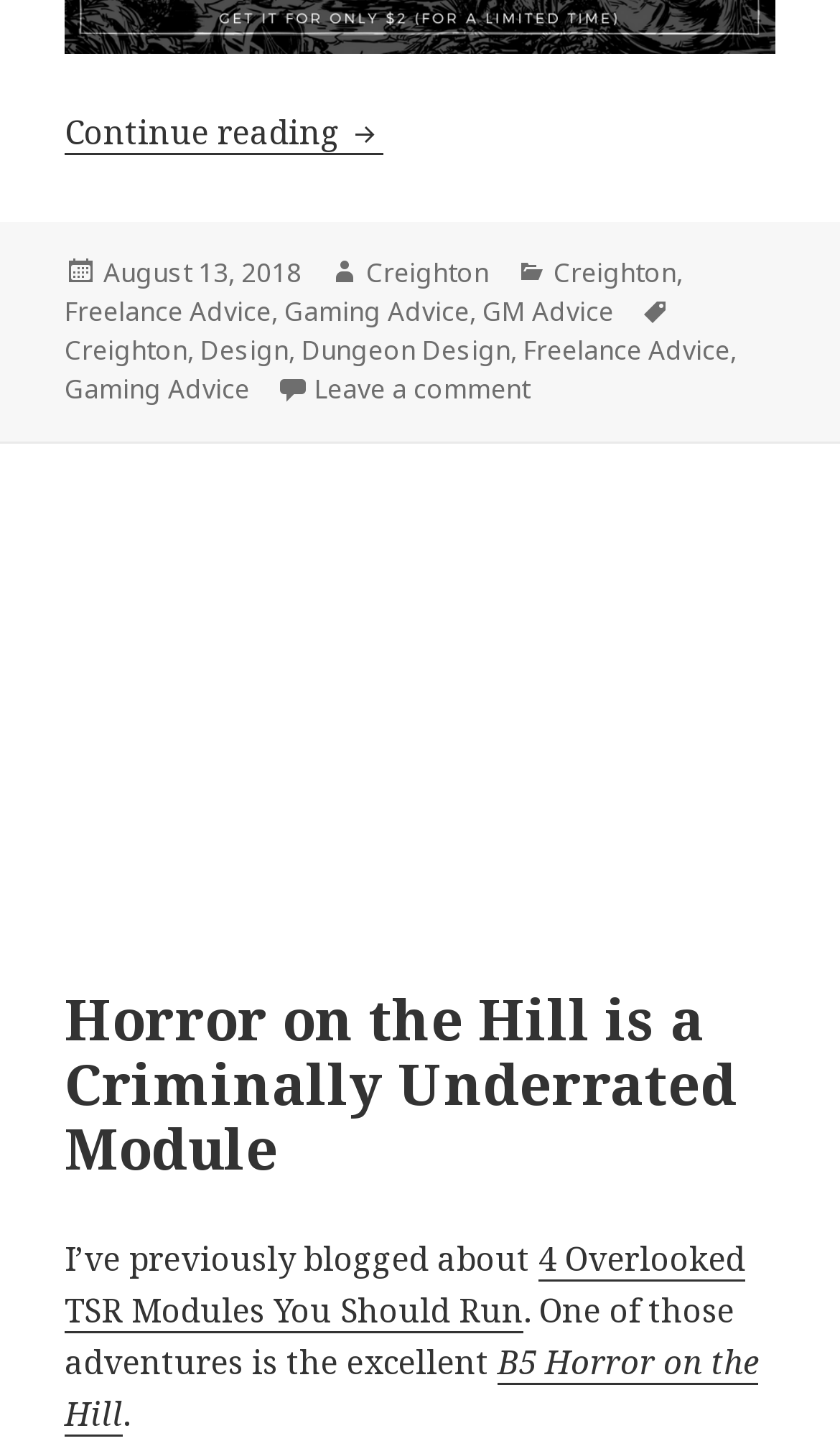Provide the bounding box coordinates of the section that needs to be clicked to accomplish the following instruction: "View 'August 13, 2018' post date."

[0.123, 0.175, 0.359, 0.202]